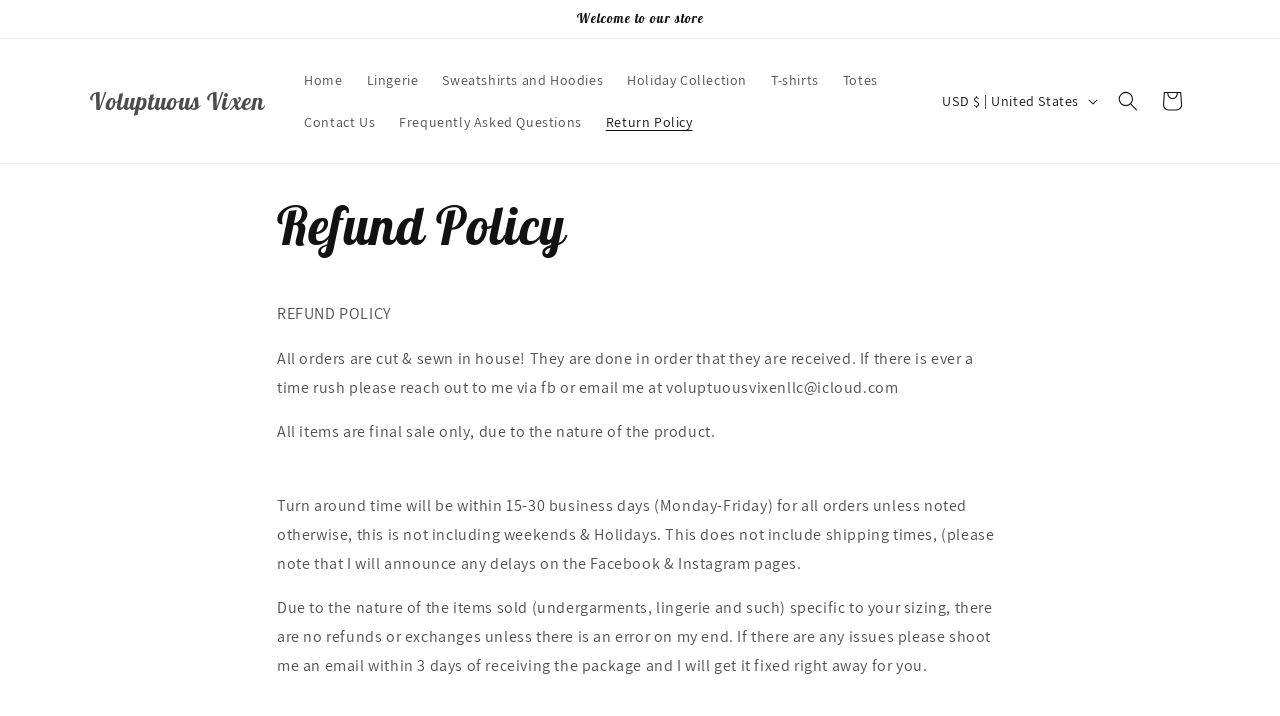What is the name of the store?
Refer to the image and provide a one-word or short phrase answer.

Voluptuous Vixen